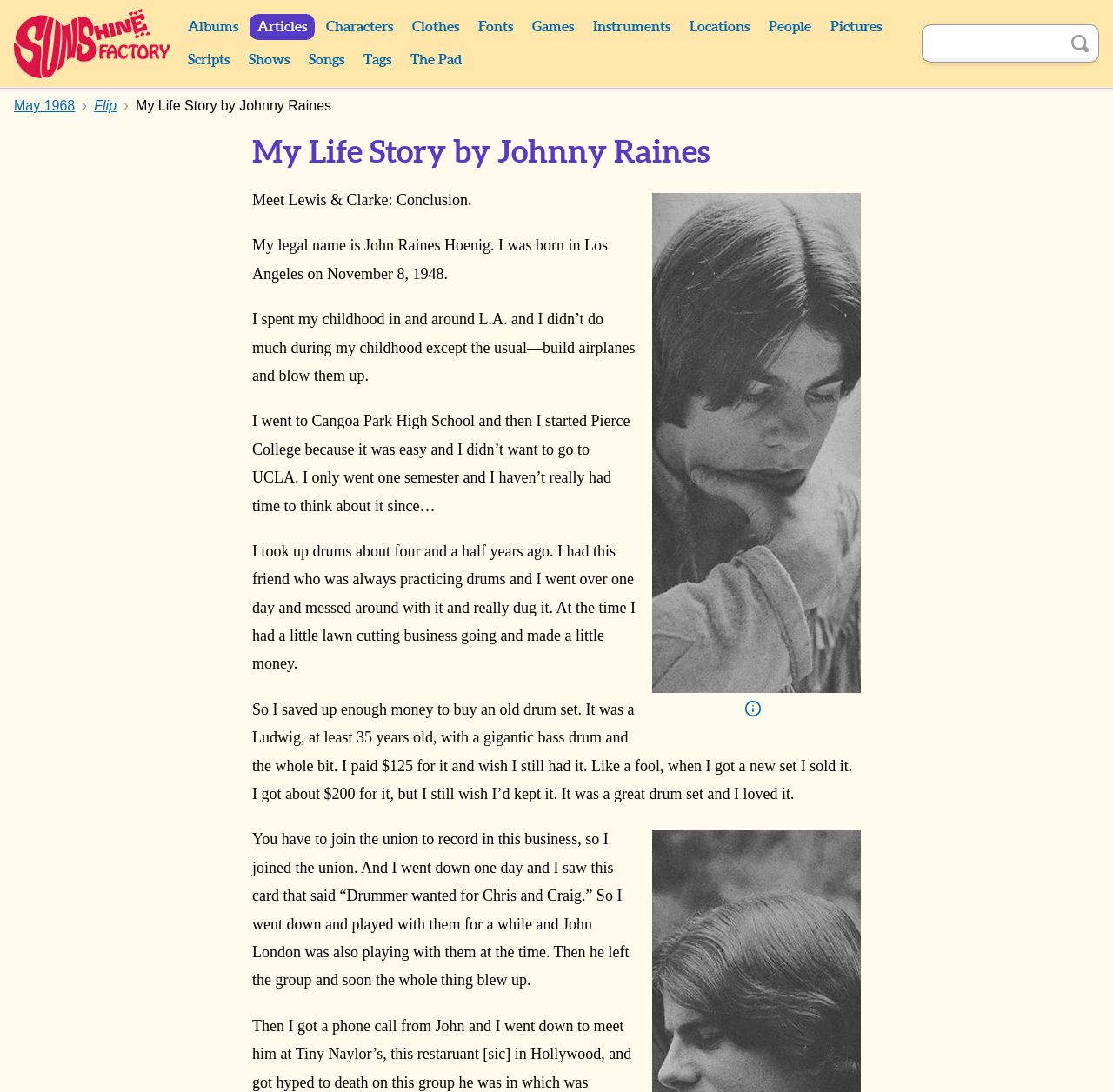What instrument did Johnny Raines take up four and a half years ago?
Using the image, provide a concise answer in one word or a short phrase.

Drums